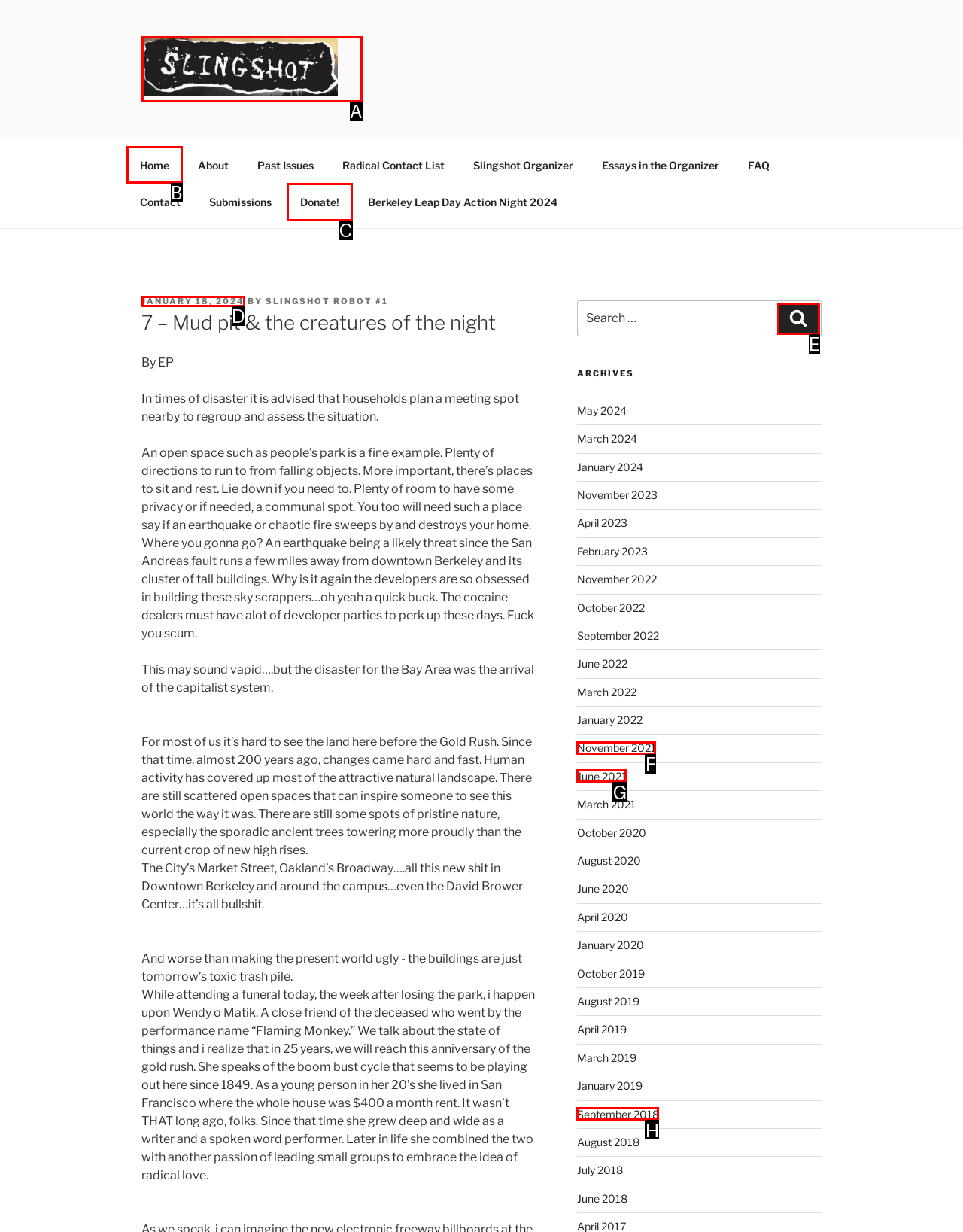Choose the correct UI element to click for this task: Click on the 'Donate!' link Answer using the letter from the given choices.

C